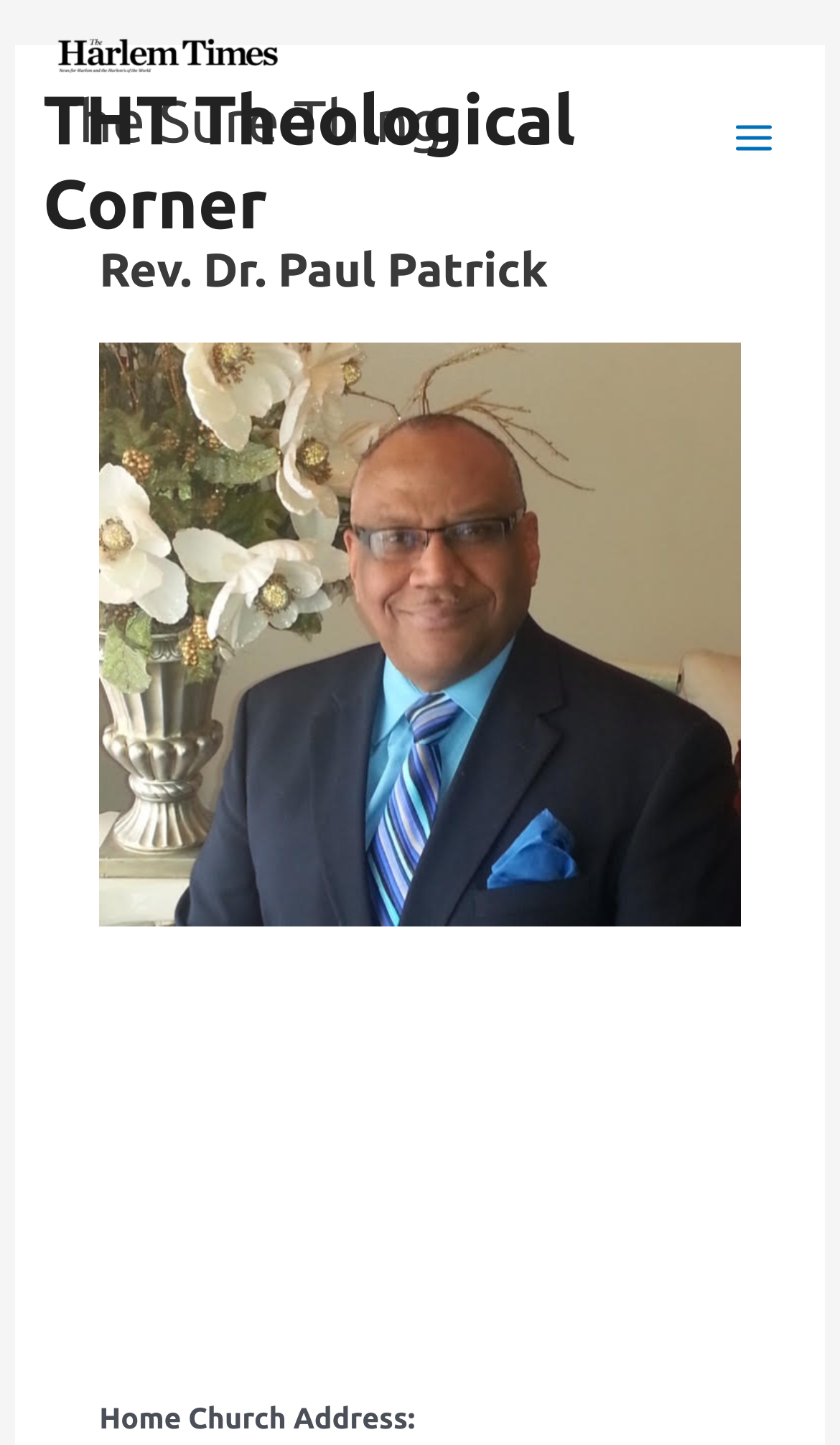Illustrate the webpage's structure and main components comprehensively.

The webpage is titled "The Sure Thing – THT Theological Corner". At the top-left corner, there is a link and an image, both labeled "THT Theological Corner". Below this, there is another link with the same label, taking up more horizontal space. 

On the top-right side, there is a button labeled "Main Menu" with an image inside it. The button is not expanded. 

Below the button, there is a header section with a heading "The Sure Thing" at the top. Underneath, there is another heading "Rev. Dr. Paul Patrick". To the right of these headings, there is a figure, which is likely an image. 

Below the figure, there is an iframe, which is likely an embedded content. At the very bottom of the page, there is a static text "Home Church Address:".